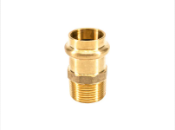Is the product suitable for residential use?
Using the visual information, answer the question in a single word or phrase.

Yes